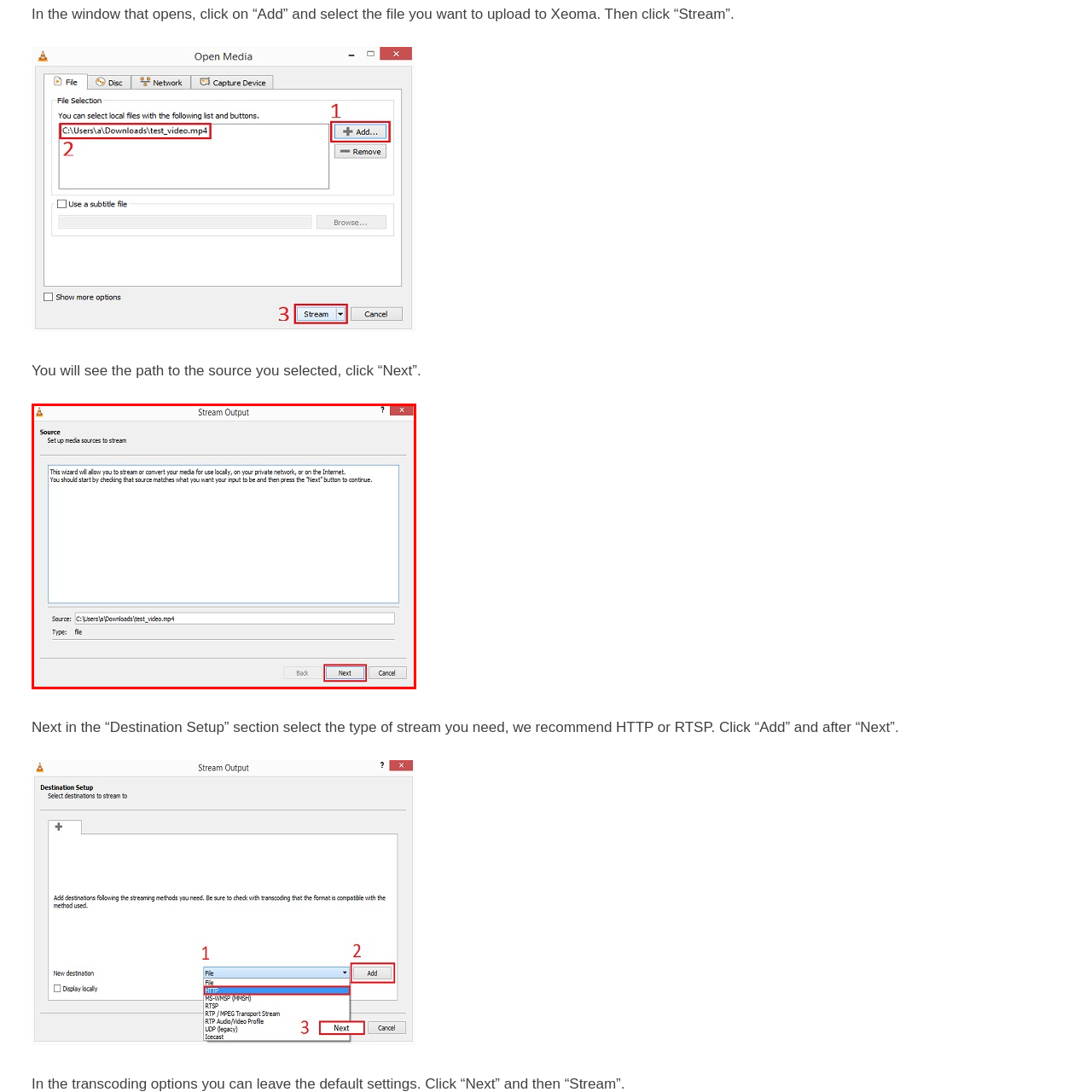Offer a meticulous description of everything depicted in the red-enclosed portion of the image.

The image presents a screenshot from a software interface for setting up media streaming output. The window is titled "Stream Output" and is part of a wizard that assists users in configuring media sources for streaming, either locally or over the Internet. 

In the main section of the window, the user is prompted to confirm their media source selection, emphasizing the importance of checking that the source matches the desired input. Below this message, the path to the selected media file is visible: "C:\Users\Downloads\test_video.mp4." Additionally, a field indicates the type of the selected source, labeled as "file."

Highlighted in red is the "Next" button, which users should click to proceed to the next step in the setup process. The lower part of the window contains options for navigating back or canceling the operation, allowing users to easily adjust their setup if necessary. Overall, this interface is designed to streamline the process of initiating a video stream, making it accessible even for users who may be new to streaming technology.